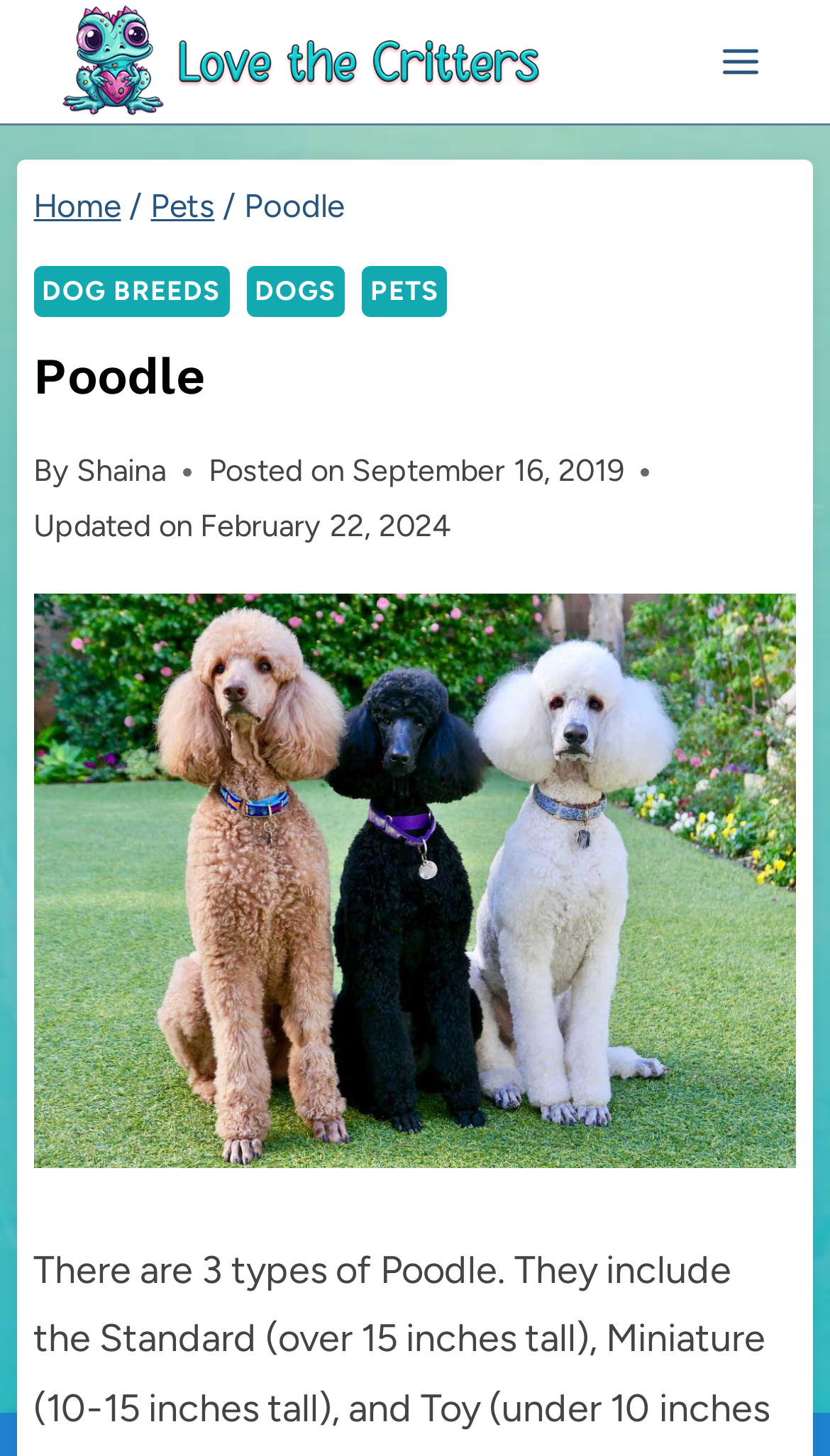Explain the contents of the webpage comprehensively.

The webpage is about Poodles, with a logo of "Love the Critters" featuring a cute frog at the top left corner. To the right of the logo is an "Open menu" button. Below the logo and button, there is a navigation section with breadcrumbs, including links to "Home", "Pets", and the current page "Poodle". 

Underneath the navigation section, there are three links to related topics: "DOG BREEDS", "DOGS", and "PETS". The main heading "Poodle" is centered on the page. Below the heading, there is information about the author, "Shaina", and the dates the article was posted and updated.

The main content of the page is an image of three Poodles sitting together, one apricot, one black, and one white, which takes up most of the page's width and height.